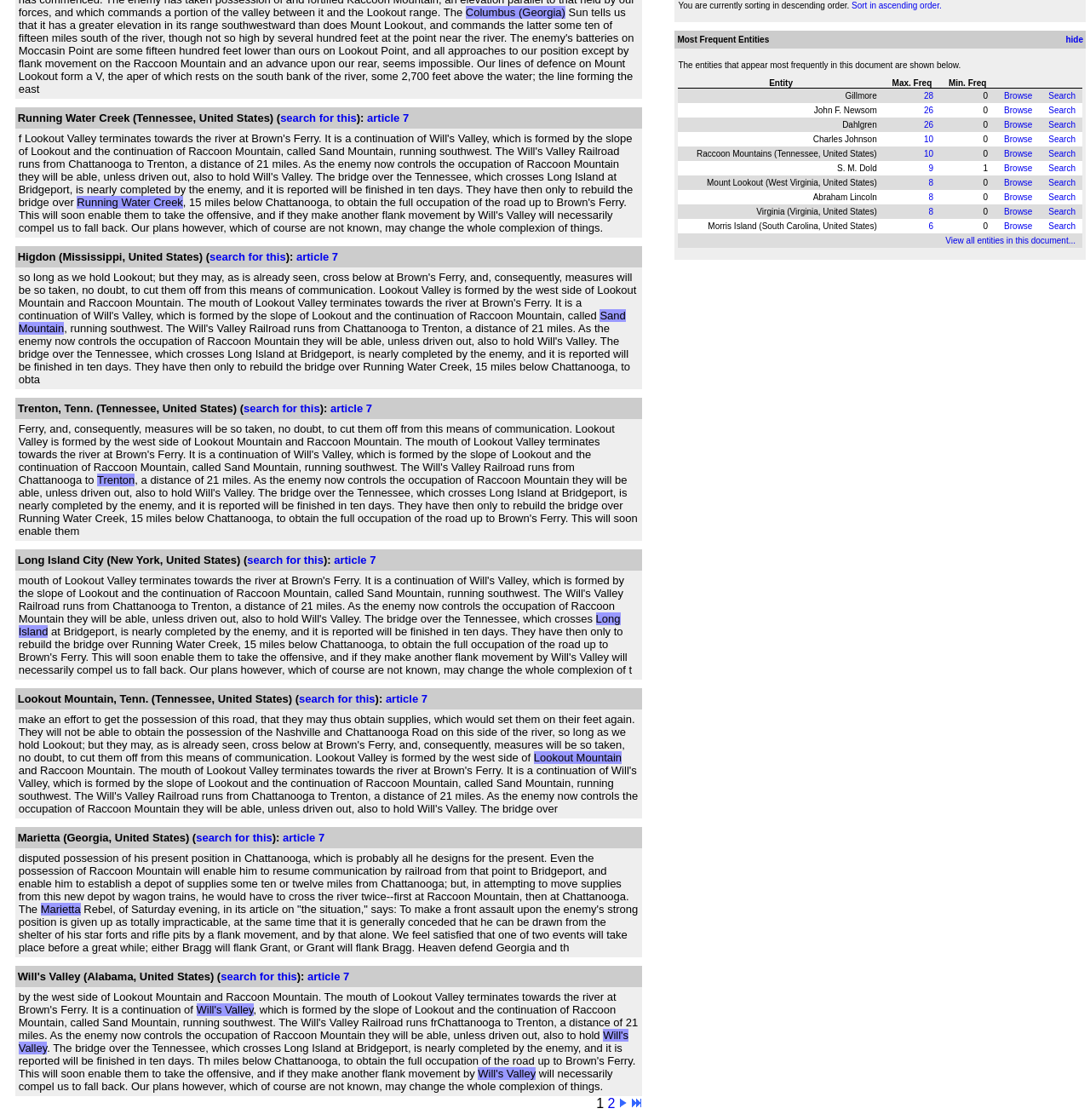Given the element description "article 7", identify the bounding box of the corresponding UI element.

[0.337, 0.1, 0.375, 0.111]